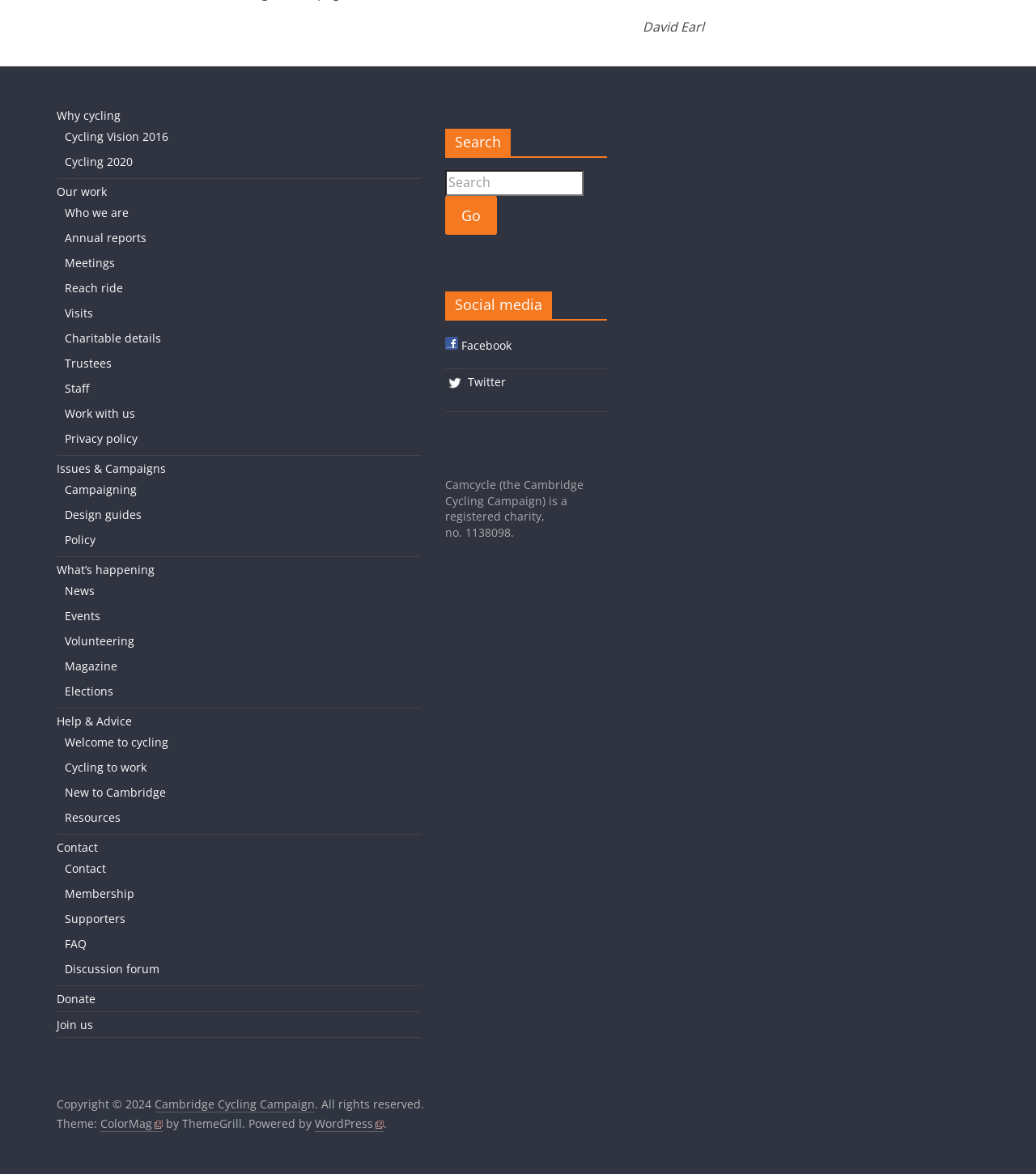Please locate the bounding box coordinates of the element that needs to be clicked to achieve the following instruction: "Visit the Facebook page". The coordinates should be four float numbers between 0 and 1, i.e., [left, top, right, bottom].

[0.43, 0.288, 0.494, 0.301]